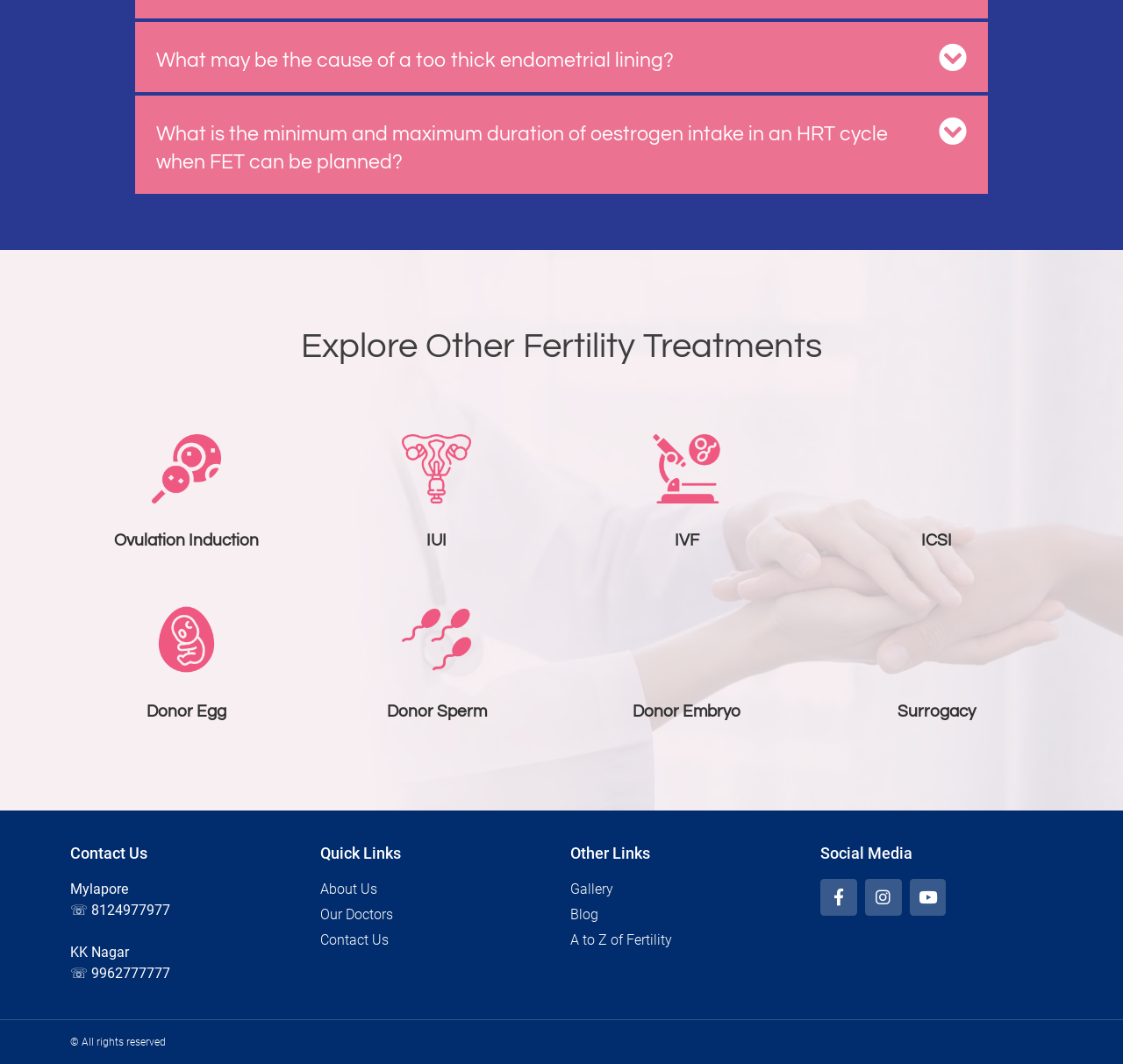Based on the provided description, "ICSI", find the bounding box of the corresponding UI element in the screenshot.

[0.82, 0.5, 0.848, 0.516]